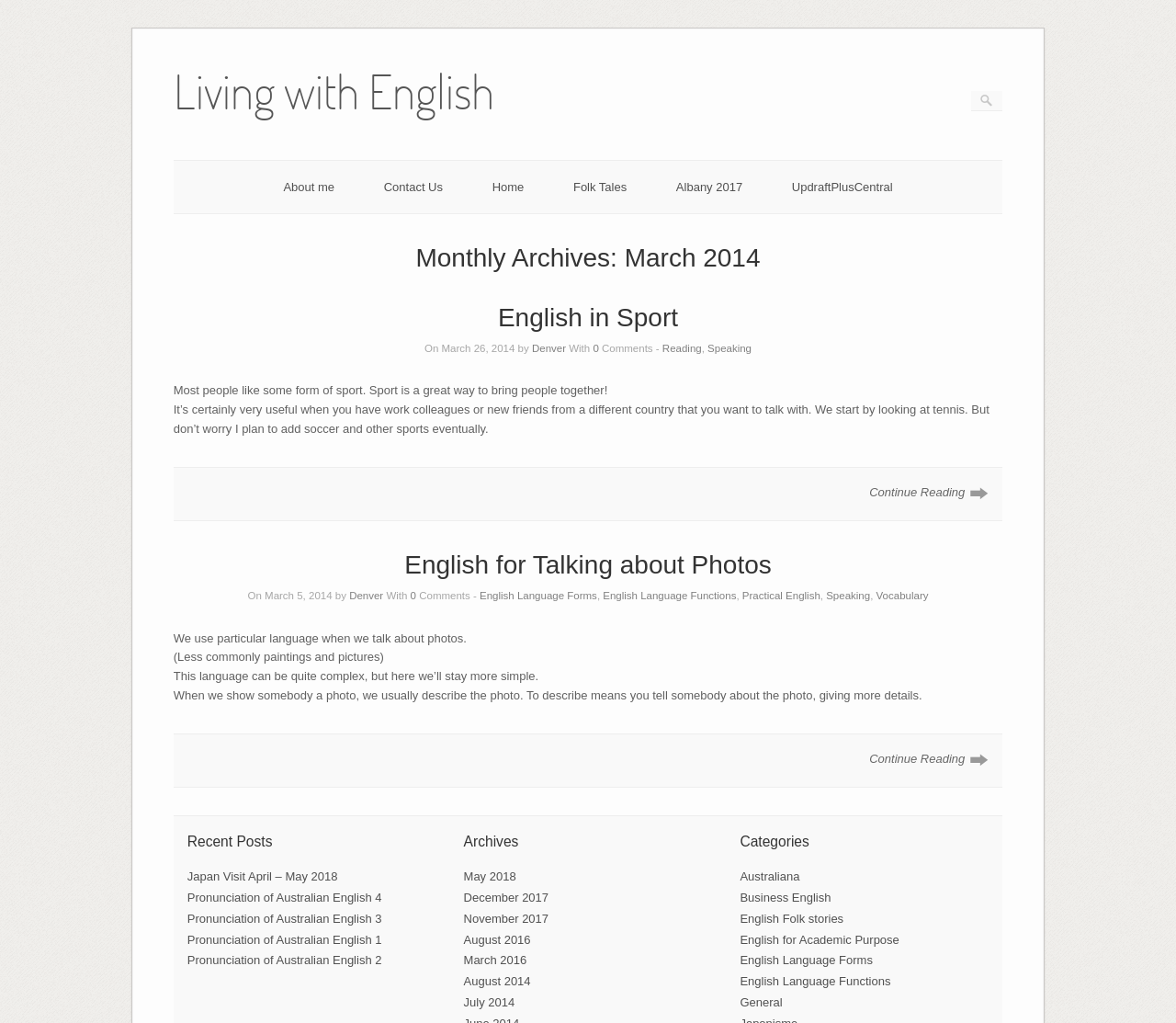From the element description English Folk stories, predict the bounding box coordinates of the UI element. The coordinates must be specified in the format (top-left x, top-left y, bottom-right x, bottom-right y) and should be within the 0 to 1 range.

[0.629, 0.891, 0.717, 0.905]